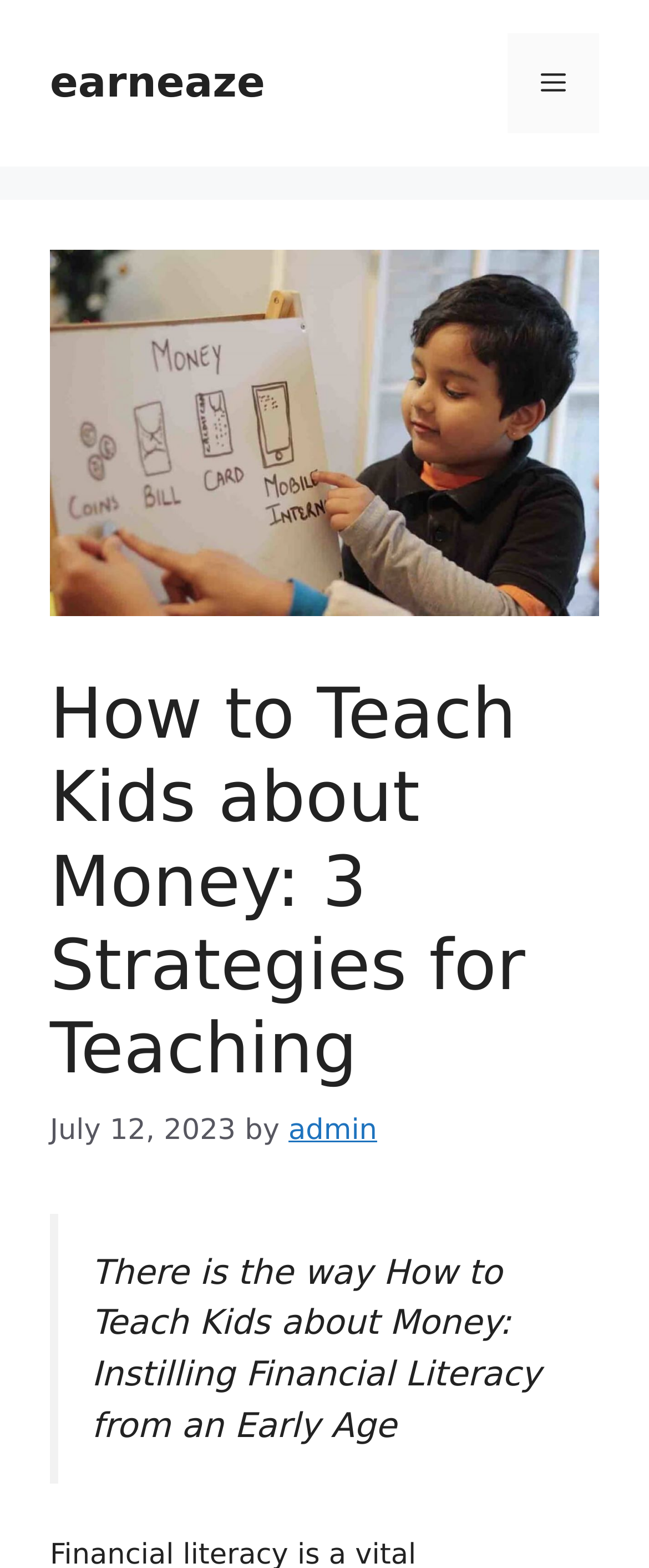Provide a brief response to the question below using one word or phrase:
What is the quote mentioned in the article?

There is the way How to Teach Kids about Money: Instilling Financial Literacy from an Early Age